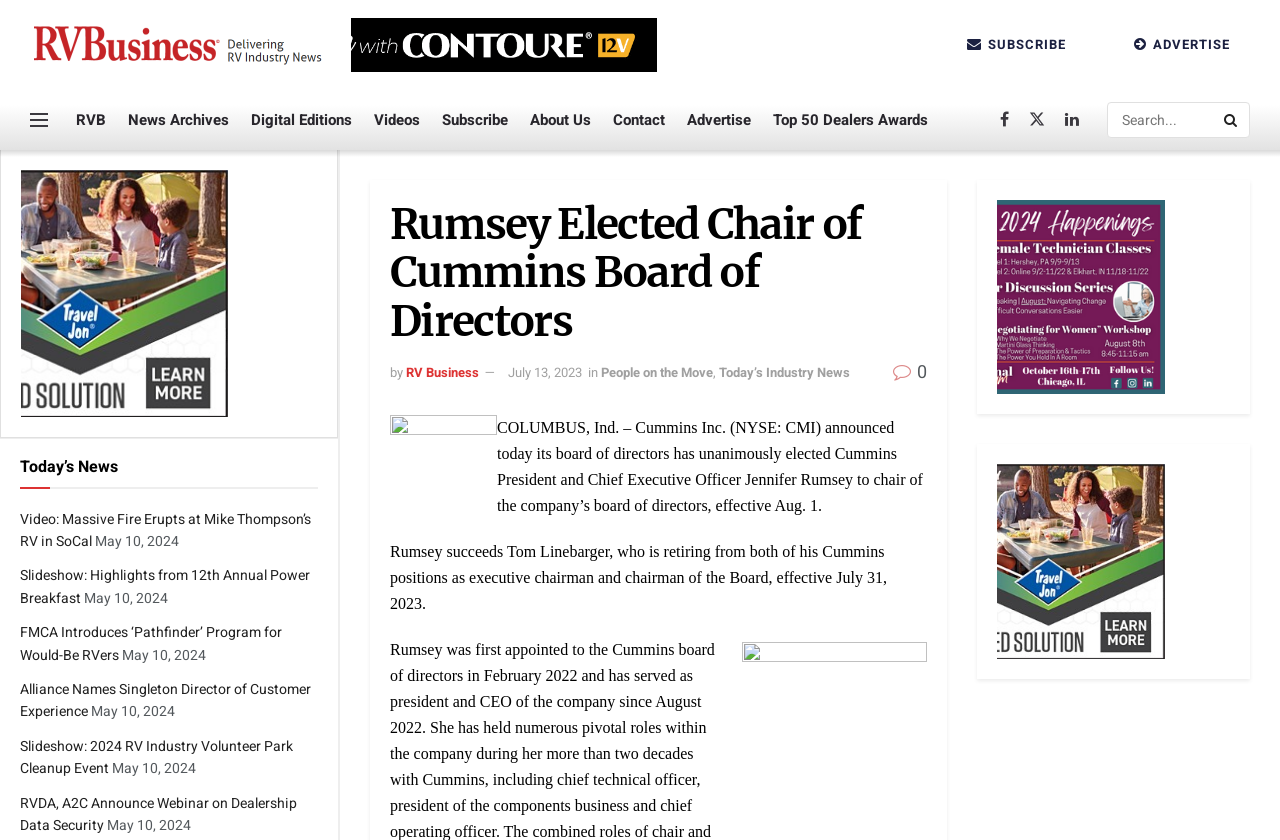Please locate the bounding box coordinates of the element that should be clicked to achieve the given instruction: "Subscribe to the newsletter".

[0.74, 0.03, 0.848, 0.077]